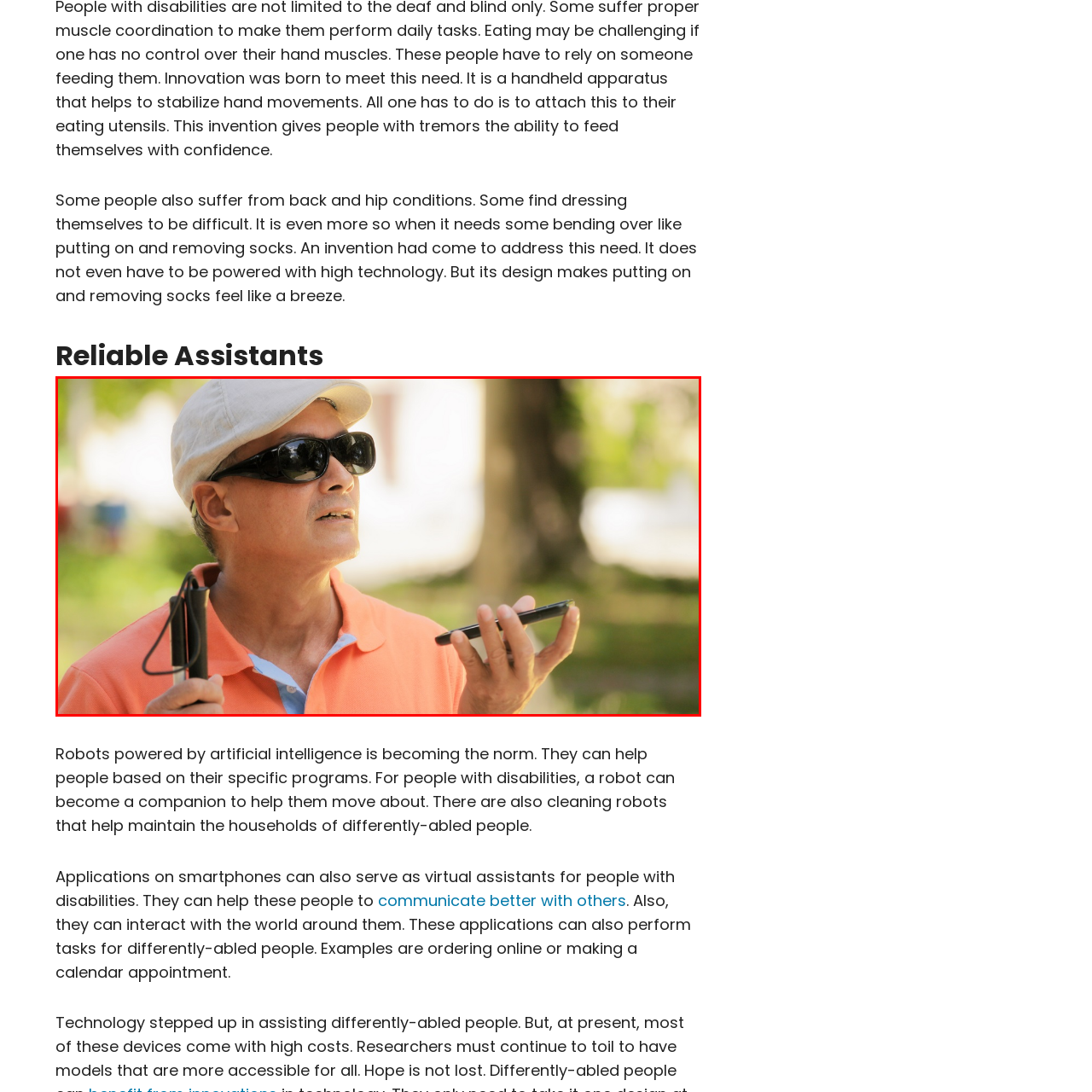Write a thorough description of the contents of the image marked by the red outline.

The image features a middle-aged man wearing dark sunglasses and a light-colored baseball cap, who appears to be engaged in a conversation on his smartphone. He is dressed in a vibrant orange polo shirt and holds a white cane in his left hand, suggesting he may be visually impaired. The setting is a lush, outdoor environment, hinting at a warm and sunny day. This visual encapsulates modern technology's role in facilitating communication for individuals with disabilities, highlighting how smartphones can serve as vital tools for assistance and connectivity in daily life.